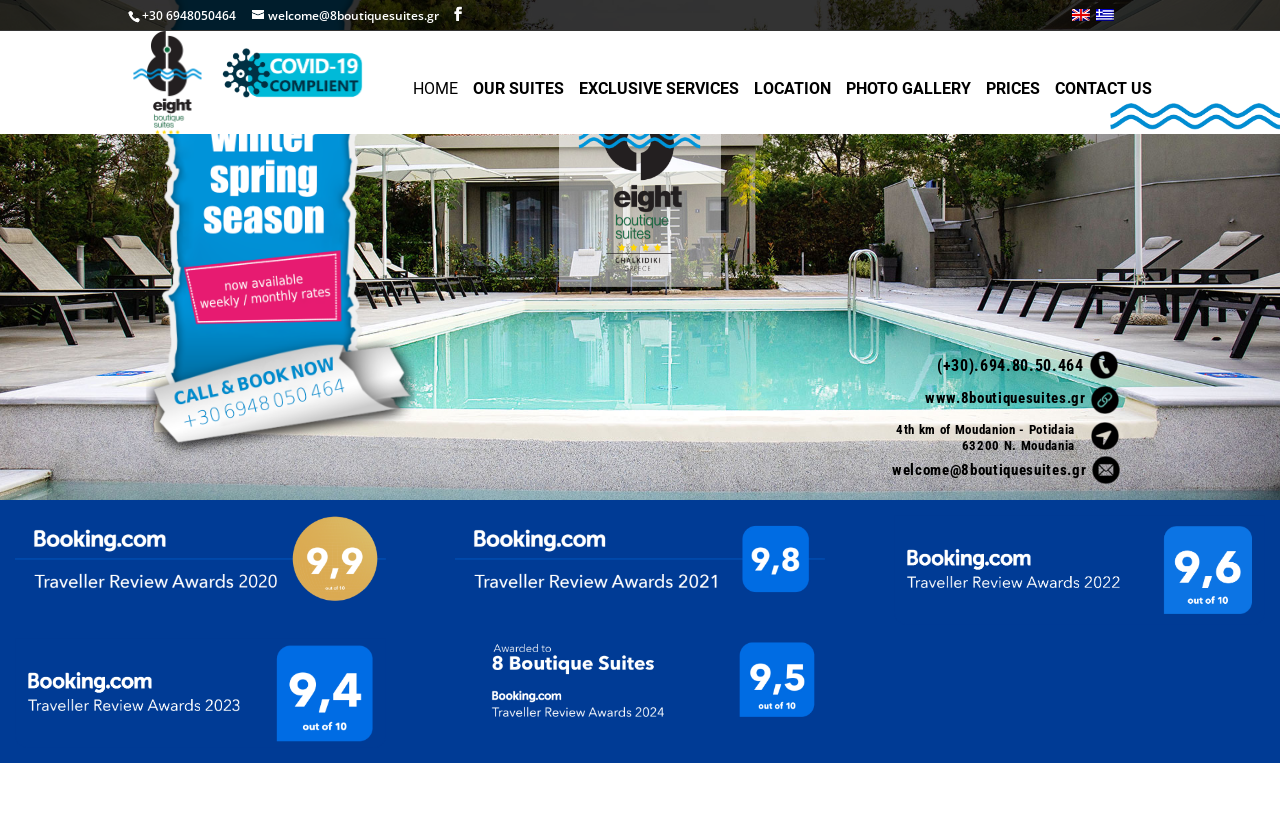Kindly determine the bounding box coordinates for the clickable area to achieve the given instruction: "Call the phone number".

[0.111, 0.008, 0.184, 0.029]